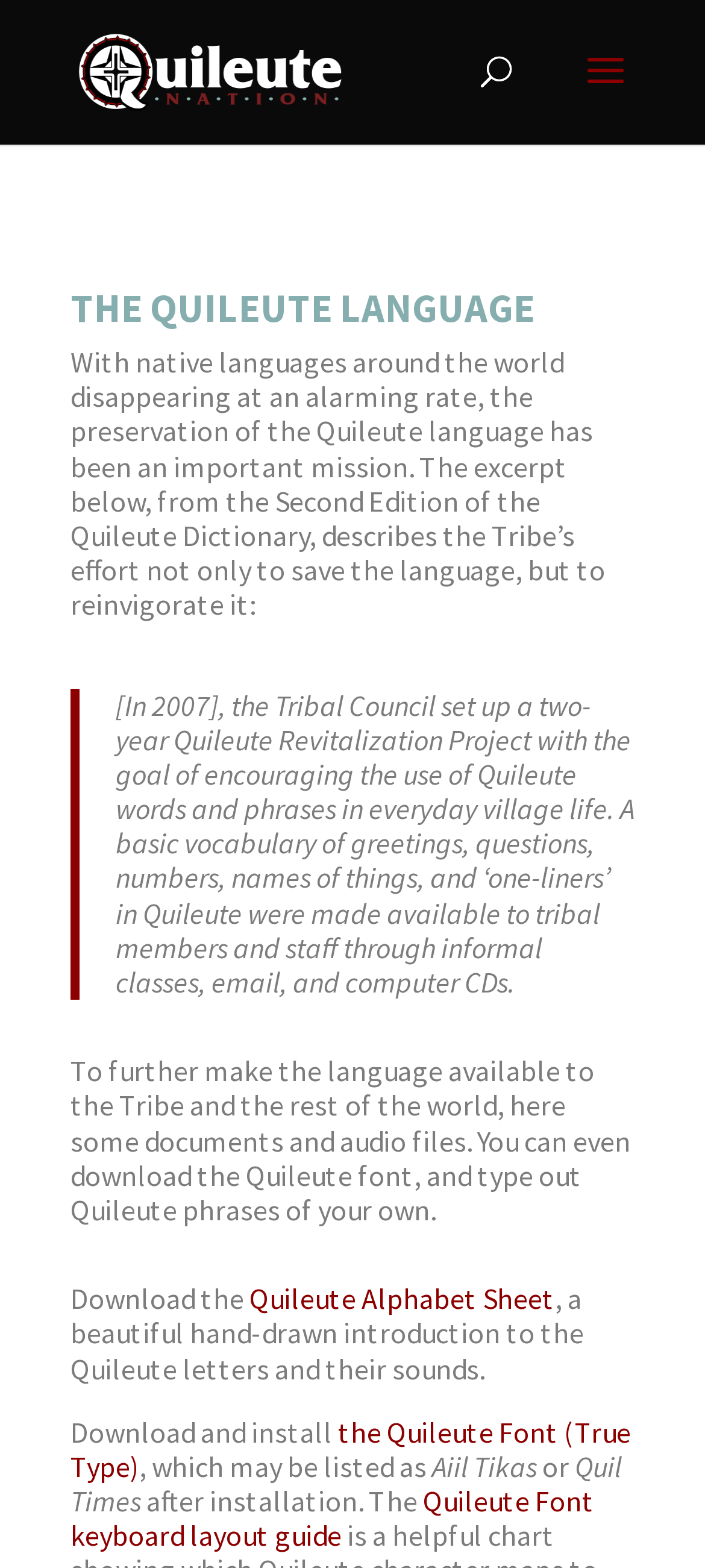What can be downloaded from this webpage?
Refer to the image and give a detailed answer to the question.

I found the answer by looking at the links and surrounding text, which suggest that users can download the Quileute font and alphabet sheet from this webpage.